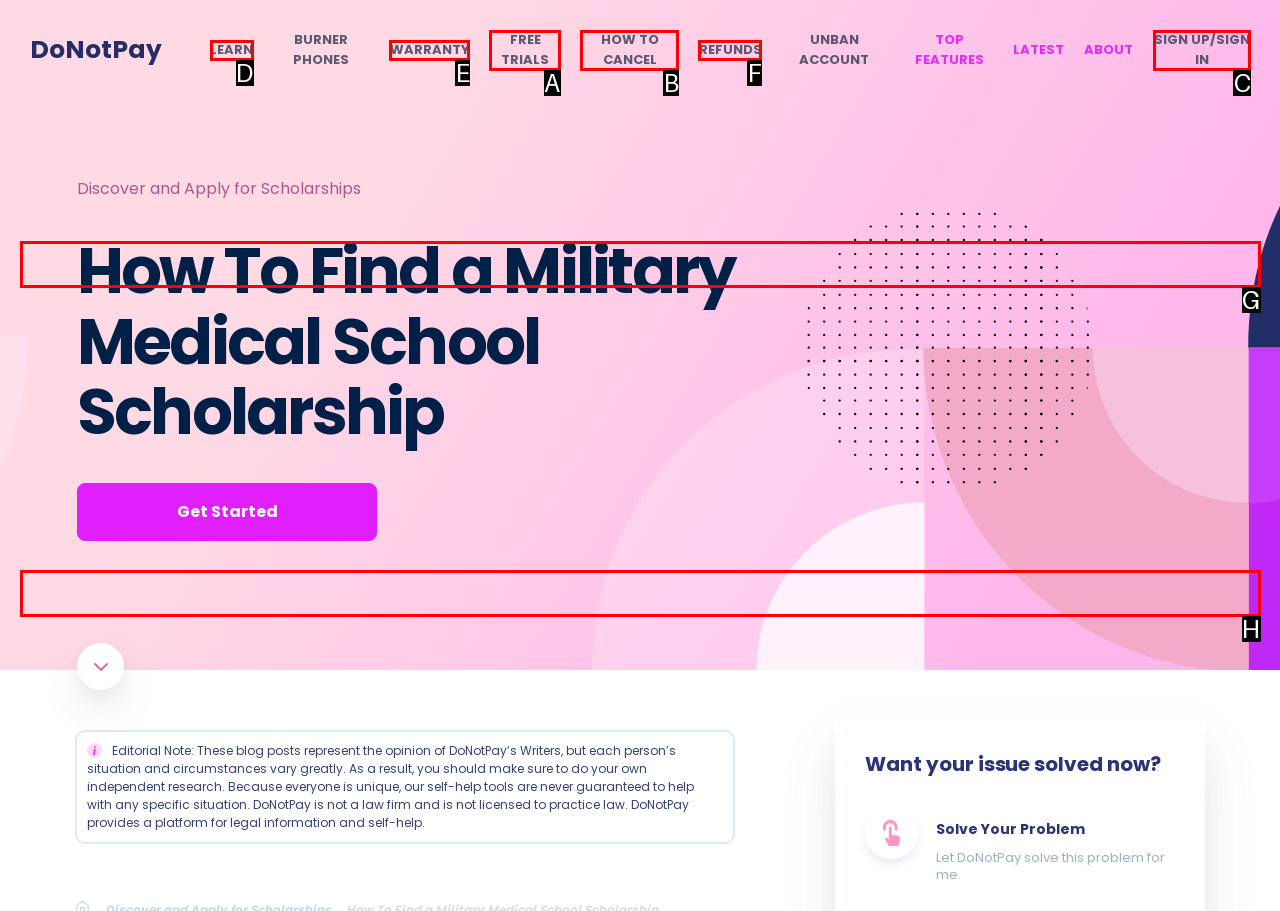Determine the HTML element to click for the instruction: Sign up or sign in to DoNotPay.
Answer with the letter corresponding to the correct choice from the provided options.

C